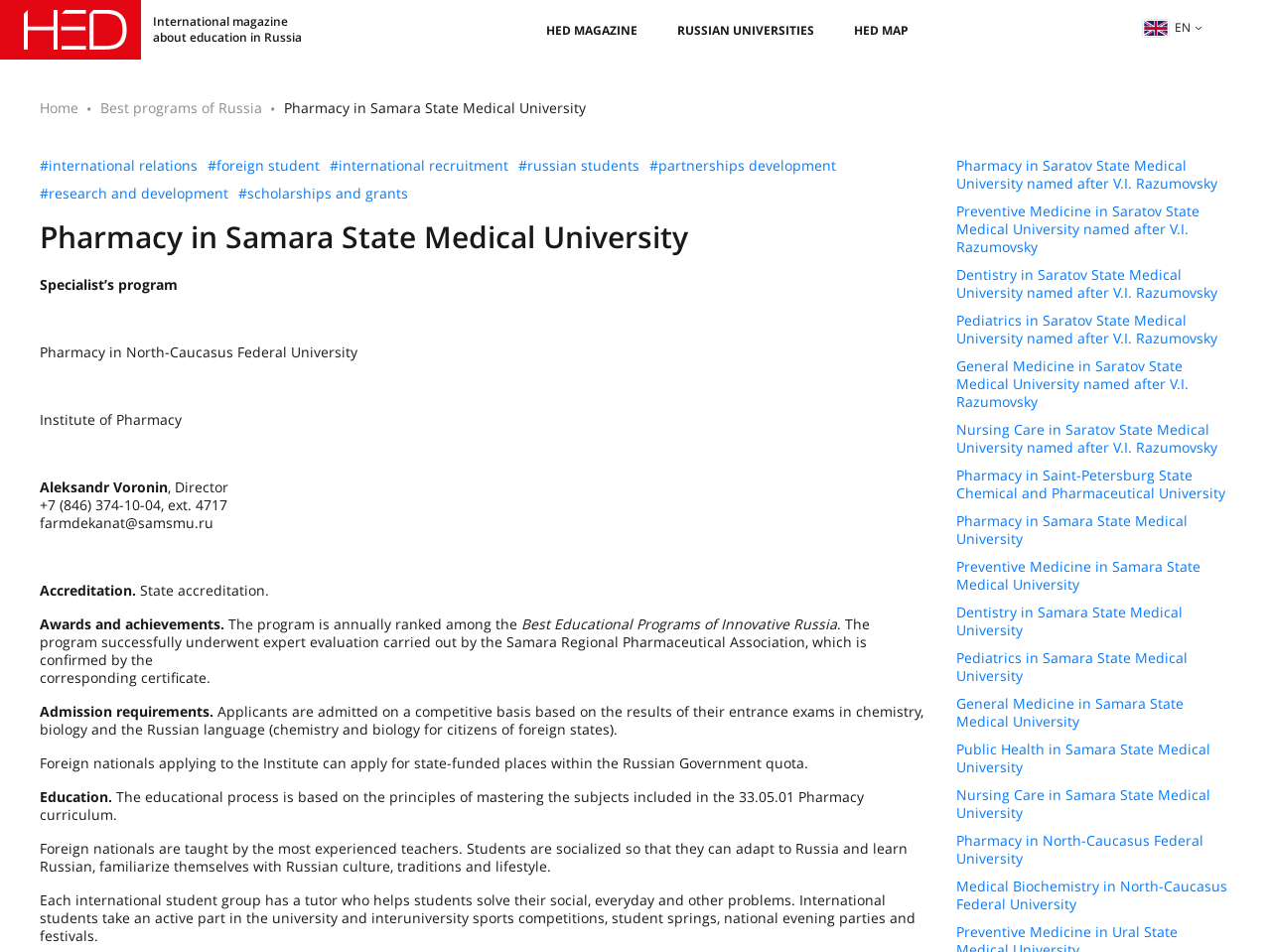Bounding box coordinates should be in the format (top-left x, top-left y, bottom-right x, bottom-right y) and all values should be floating point numbers between 0 and 1. Determine the bounding box coordinate for the UI element described as: aria-label="Toggle Menu"

None